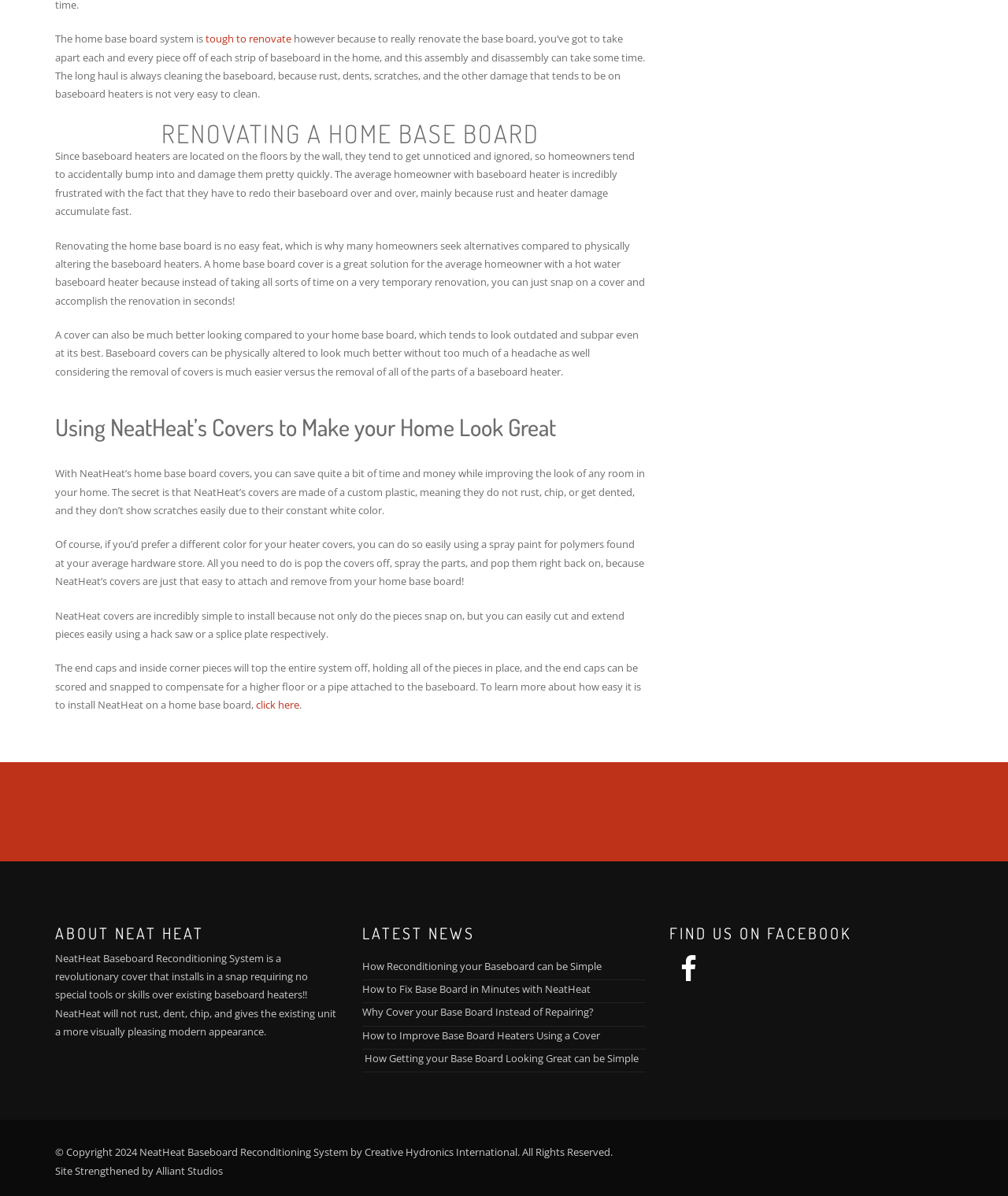Locate the bounding box coordinates of the area to click to fulfill this instruction: "Explore the Health Benefits of Medical Saunas section". The bounding box should be presented as four float numbers between 0 and 1, in the order [left, top, right, bottom].

None